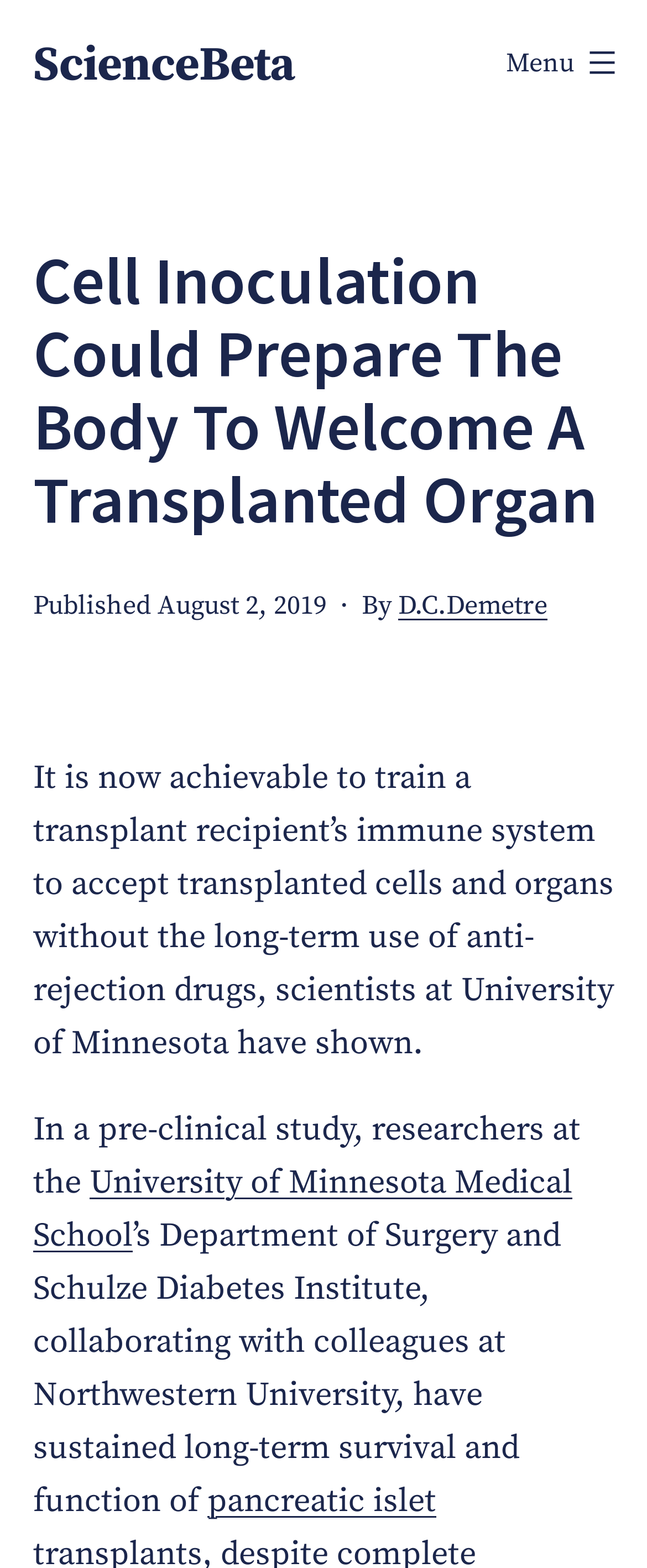Refer to the image and provide an in-depth answer to the question: 
Who is the author of the article?

The answer can be found in the text 'By D.C.Demetre' which indicates the author of the article.